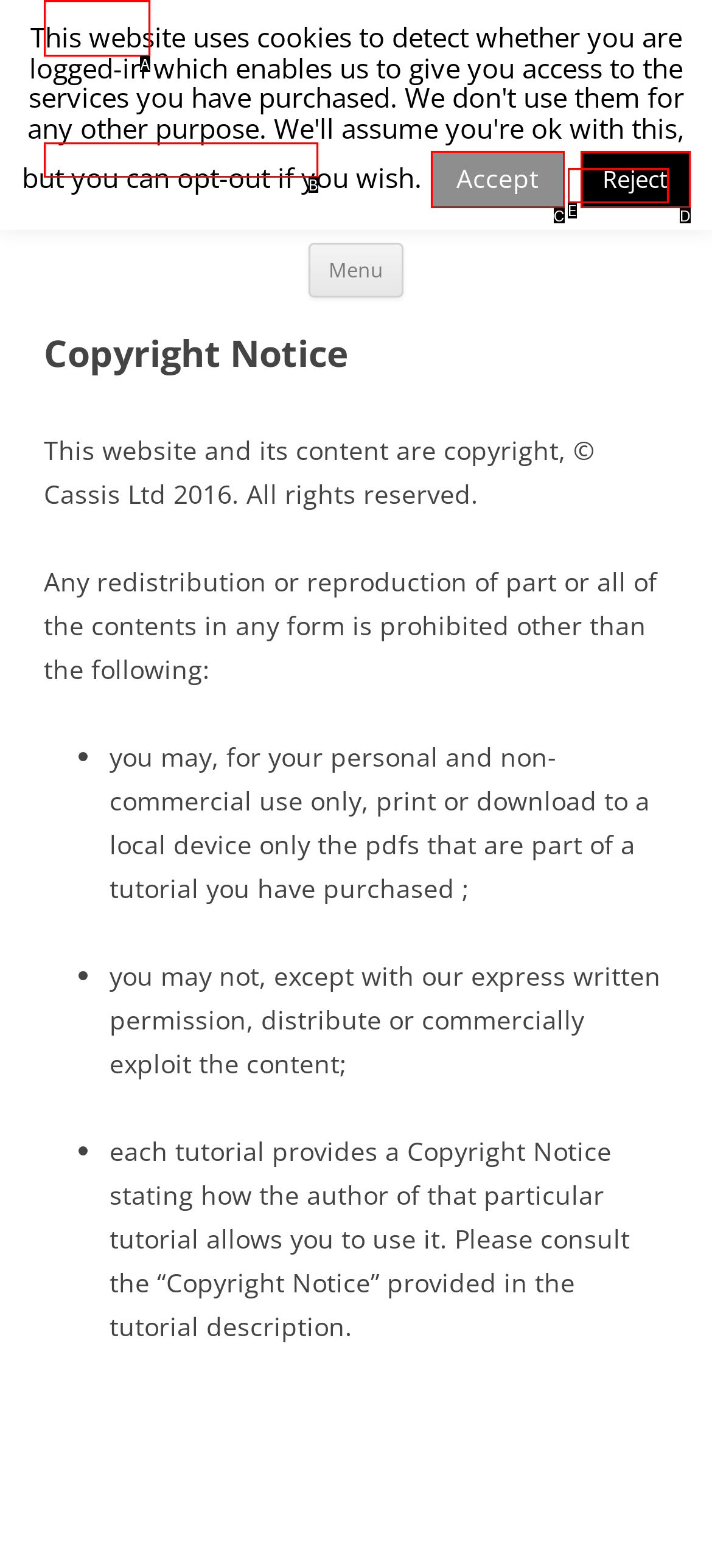From the available choices, determine which HTML element fits this description: Accept Respond with the correct letter.

C